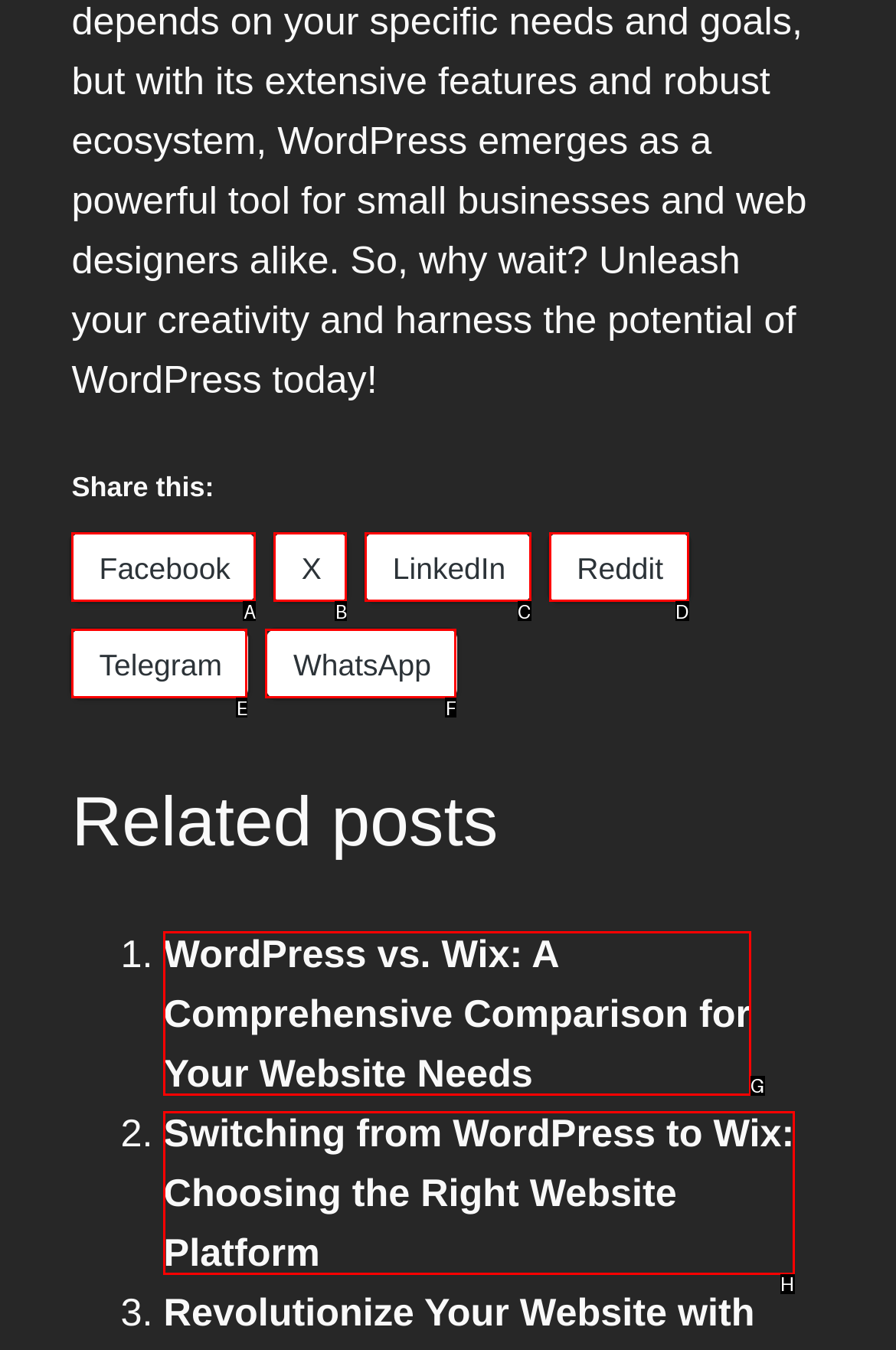Match the description to the correct option: Reddit
Provide the letter of the matching option directly.

D